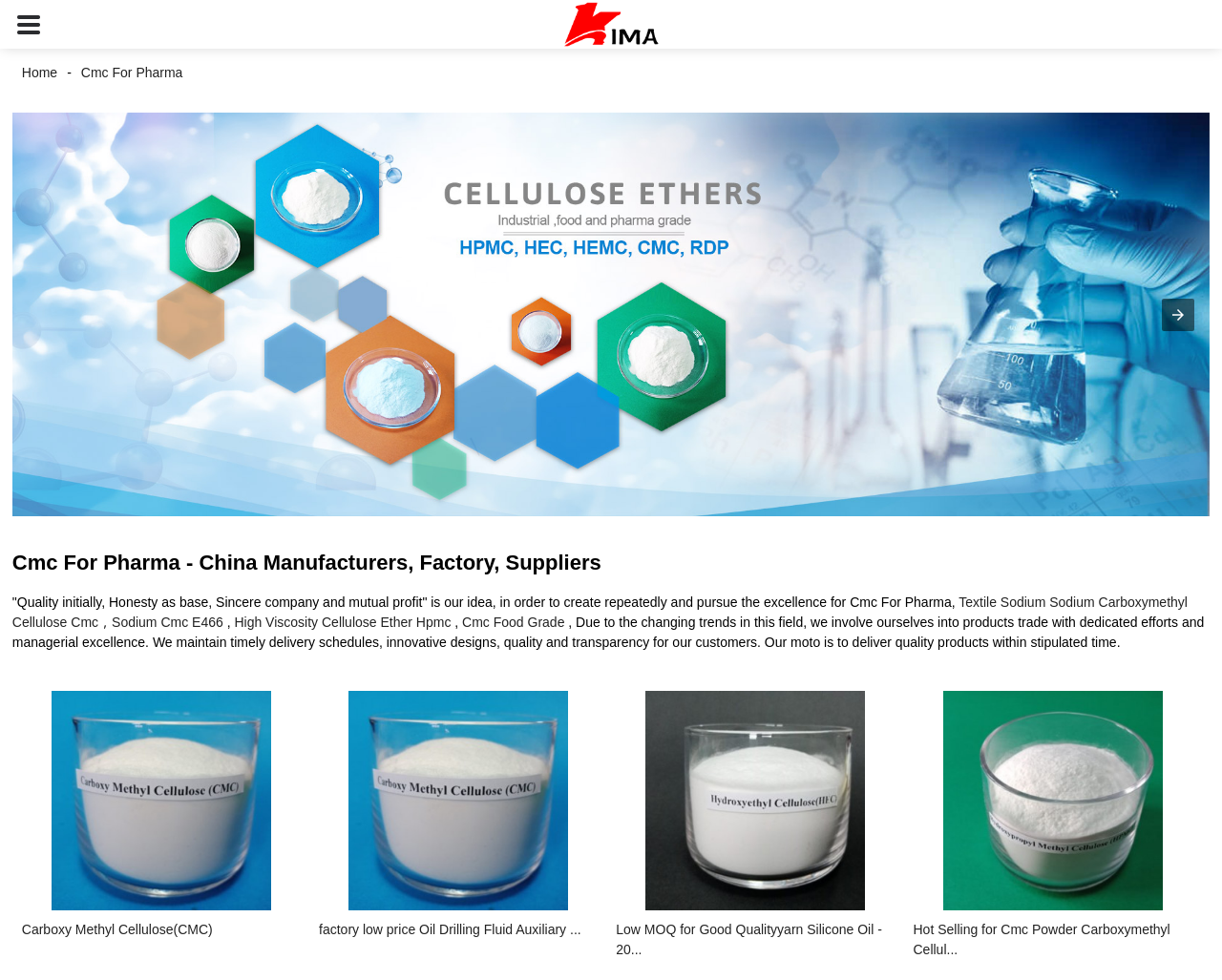What is the principal heading displayed on the webpage?

Cmc For Pharma - China Manufacturers, Factory, Suppliers